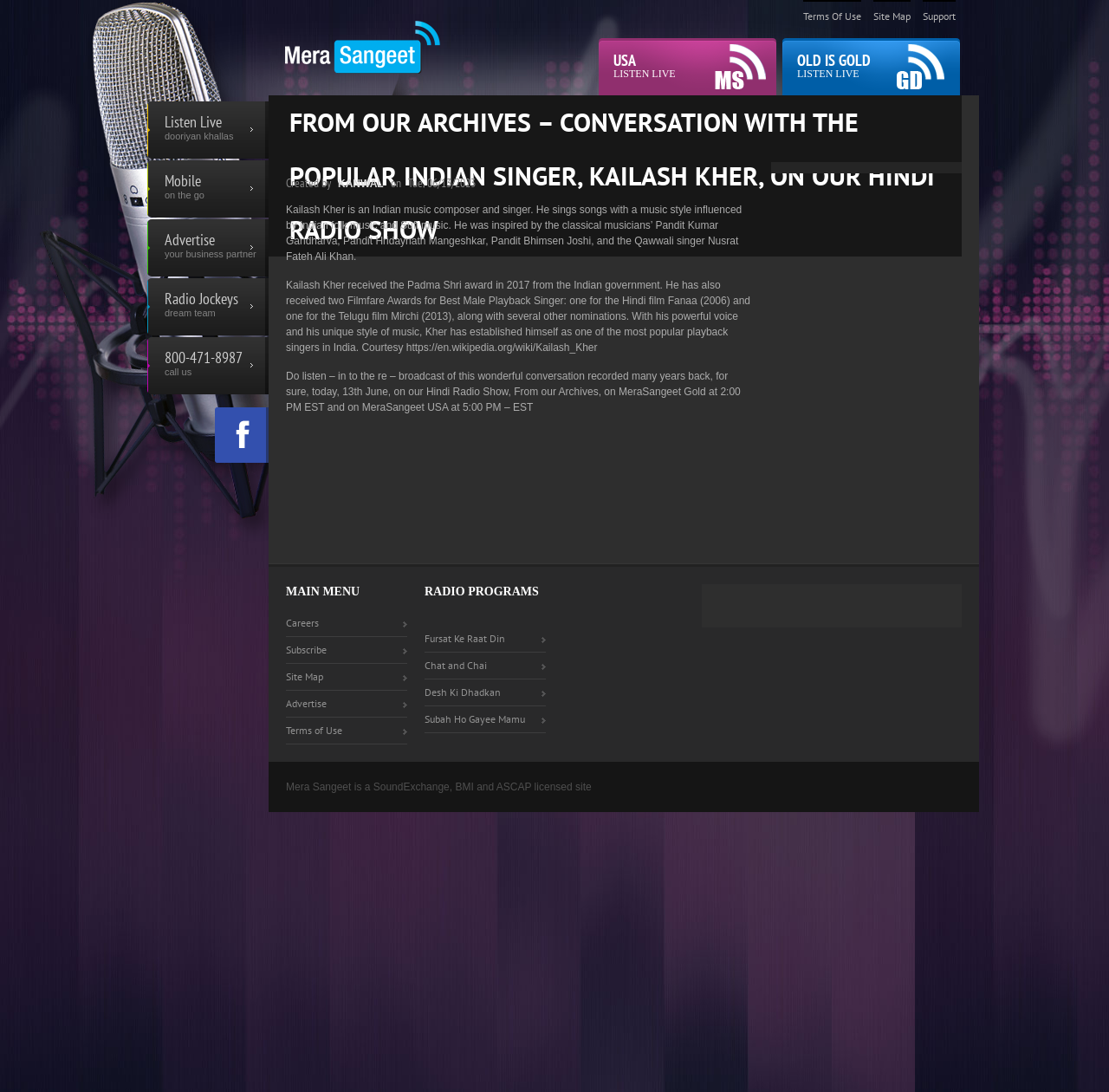Identify the headline of the webpage and generate its text content.

FROM OUR ARCHIVES – CONVERSATION WITH THE POPULAR INDIAN SINGER, KAILASH KHER, ON OUR HINDI RADIO SHOW